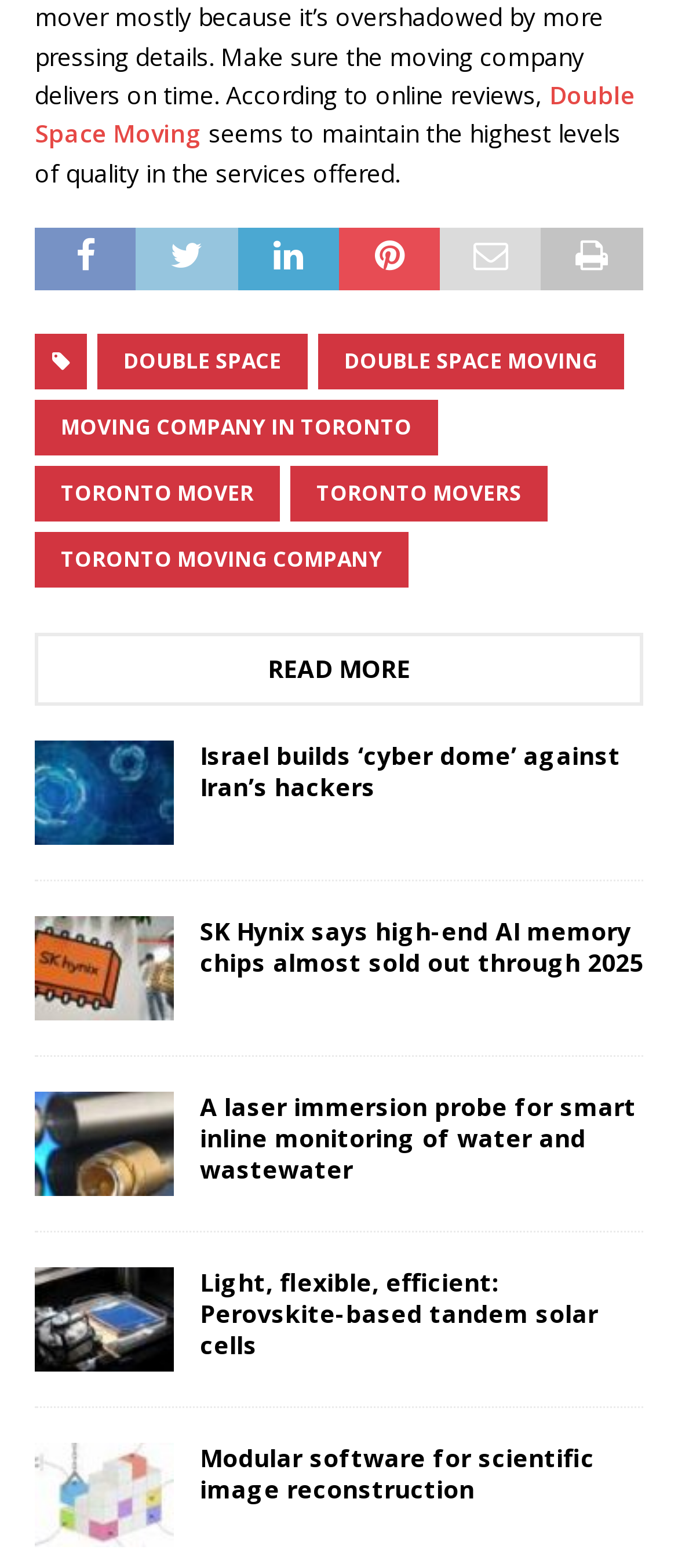Please provide a comprehensive response to the question below by analyzing the image: 
Is there a 'Read More' button on the webpage?

A 'Read More' button can be found on the webpage, which is a heading element with a link. It is located below the introductory text and above the news articles.